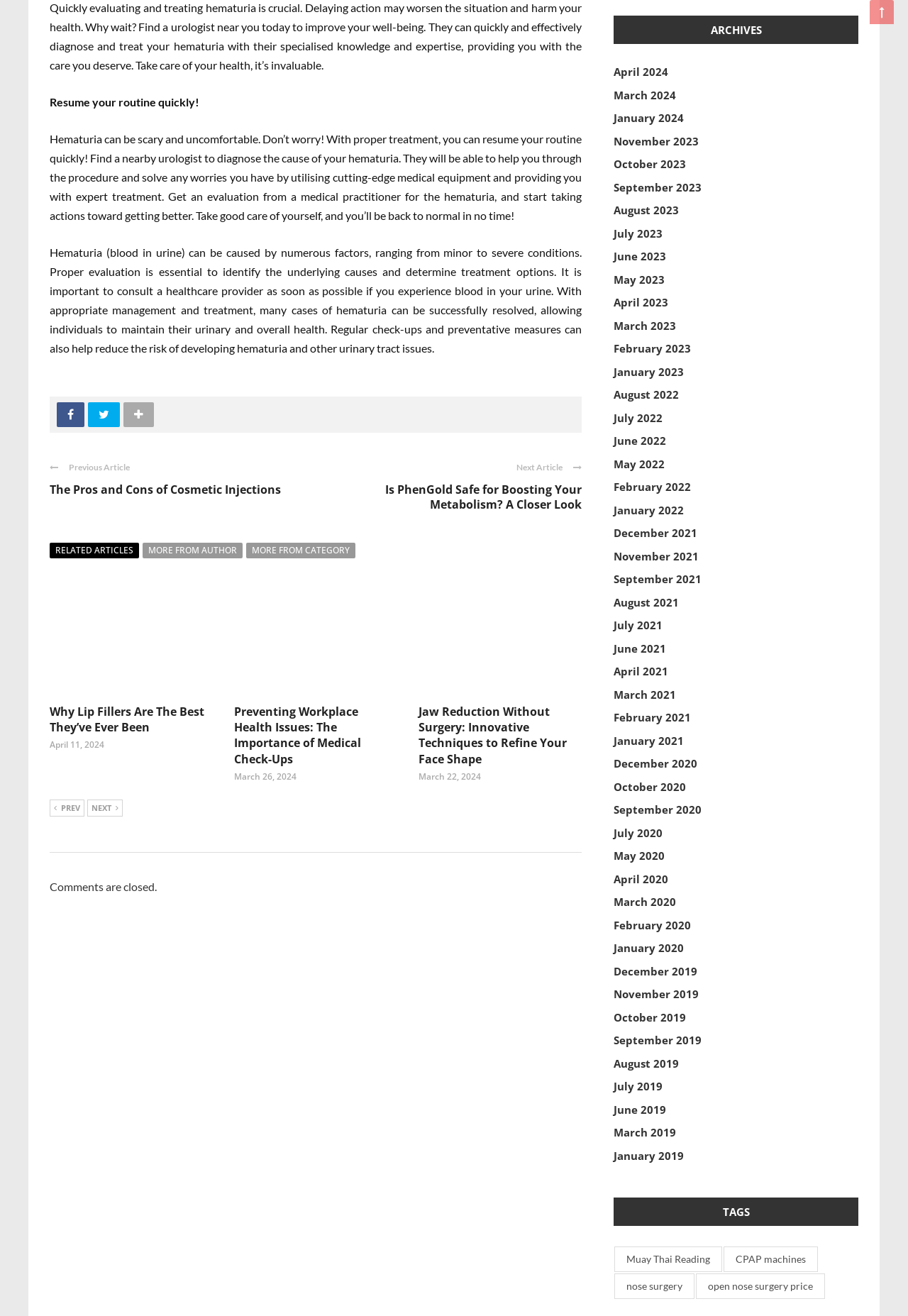Please specify the bounding box coordinates of the area that should be clicked to accomplish the following instruction: "View archives for April 2024". The coordinates should consist of four float numbers between 0 and 1, i.e., [left, top, right, bottom].

[0.676, 0.049, 0.736, 0.06]